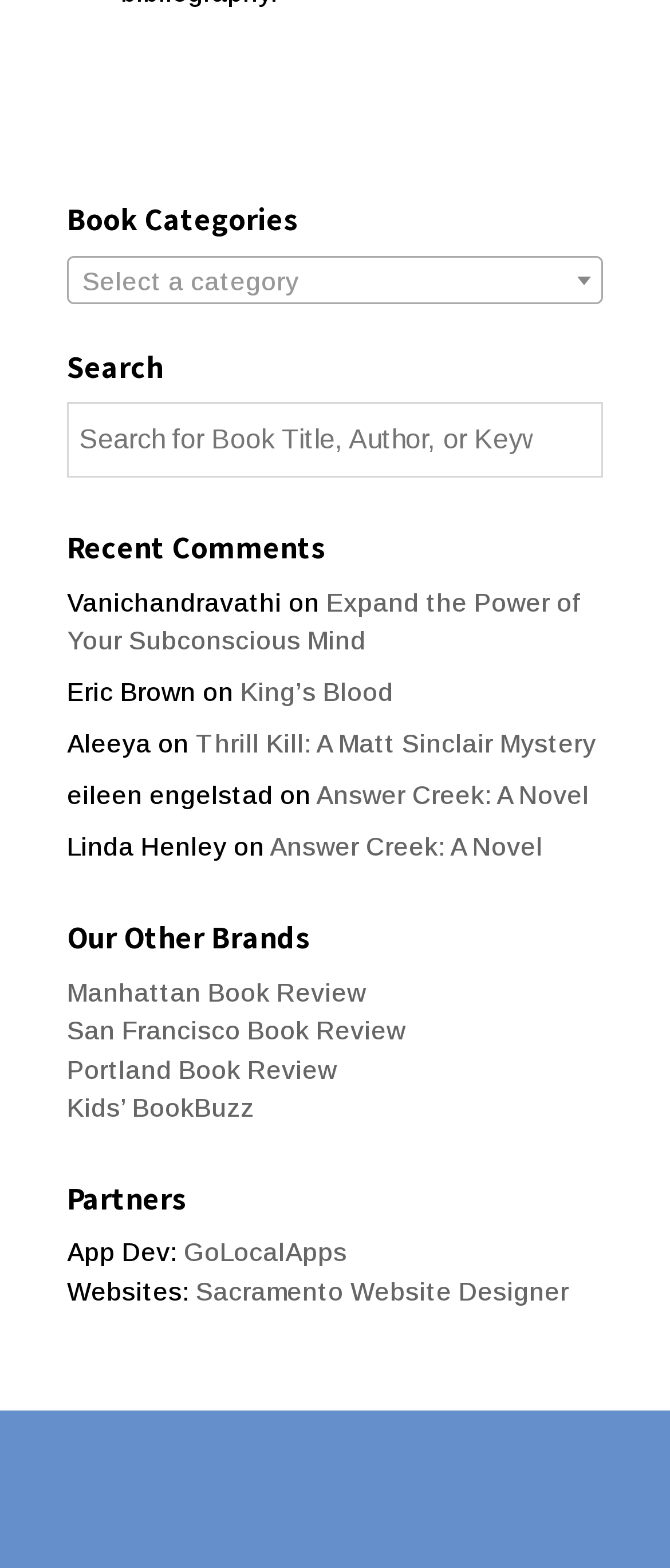Determine the bounding box coordinates of the section I need to click to execute the following instruction: "Search for a book". Provide the coordinates as four float numbers between 0 and 1, i.e., [left, top, right, bottom].

[0.1, 0.257, 0.9, 0.305]